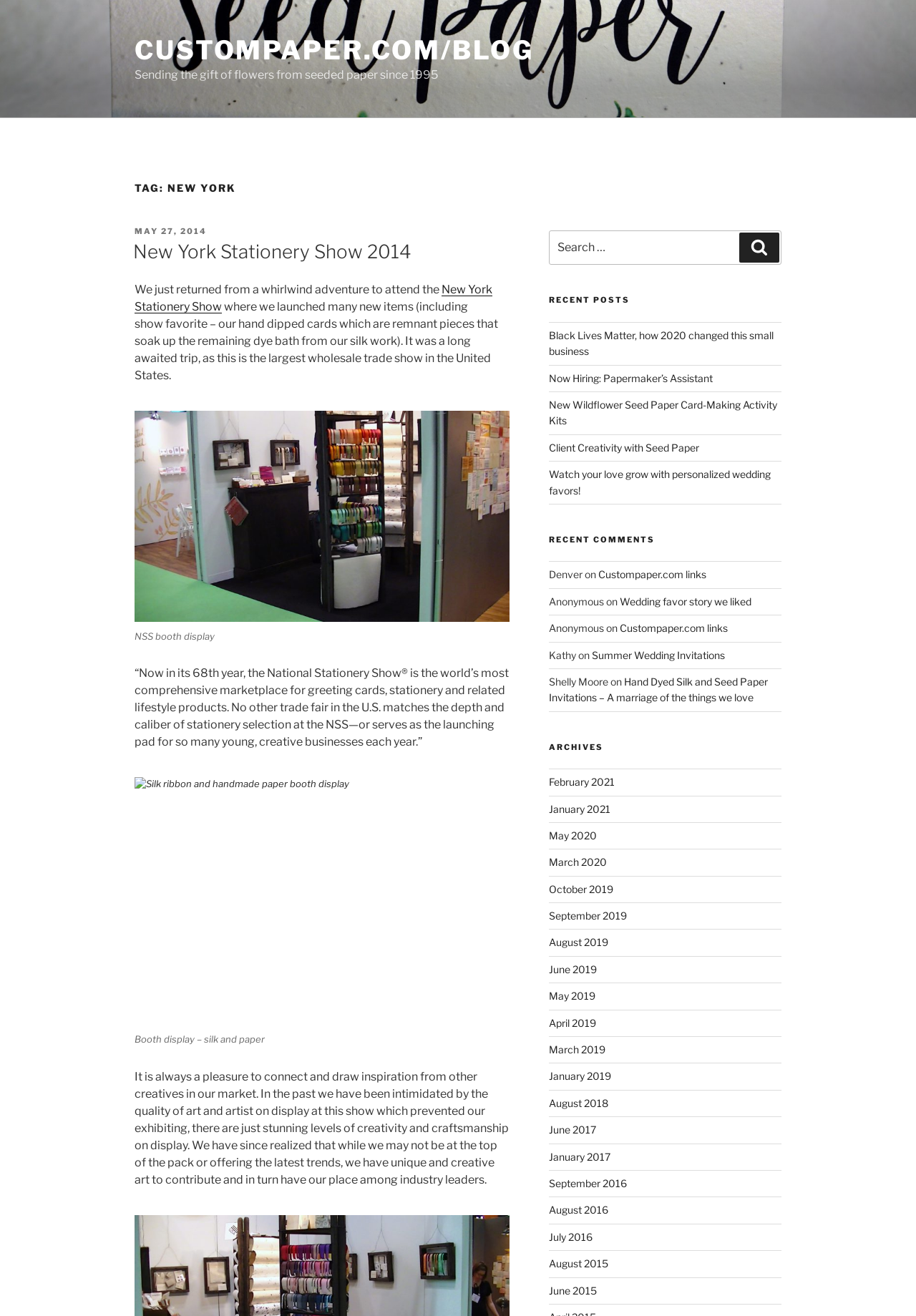Identify the bounding box coordinates for the element you need to click to achieve the following task: "Click on 'After the Warning'". Provide the bounding box coordinates as four float numbers between 0 and 1, in the form [left, top, right, bottom].

None